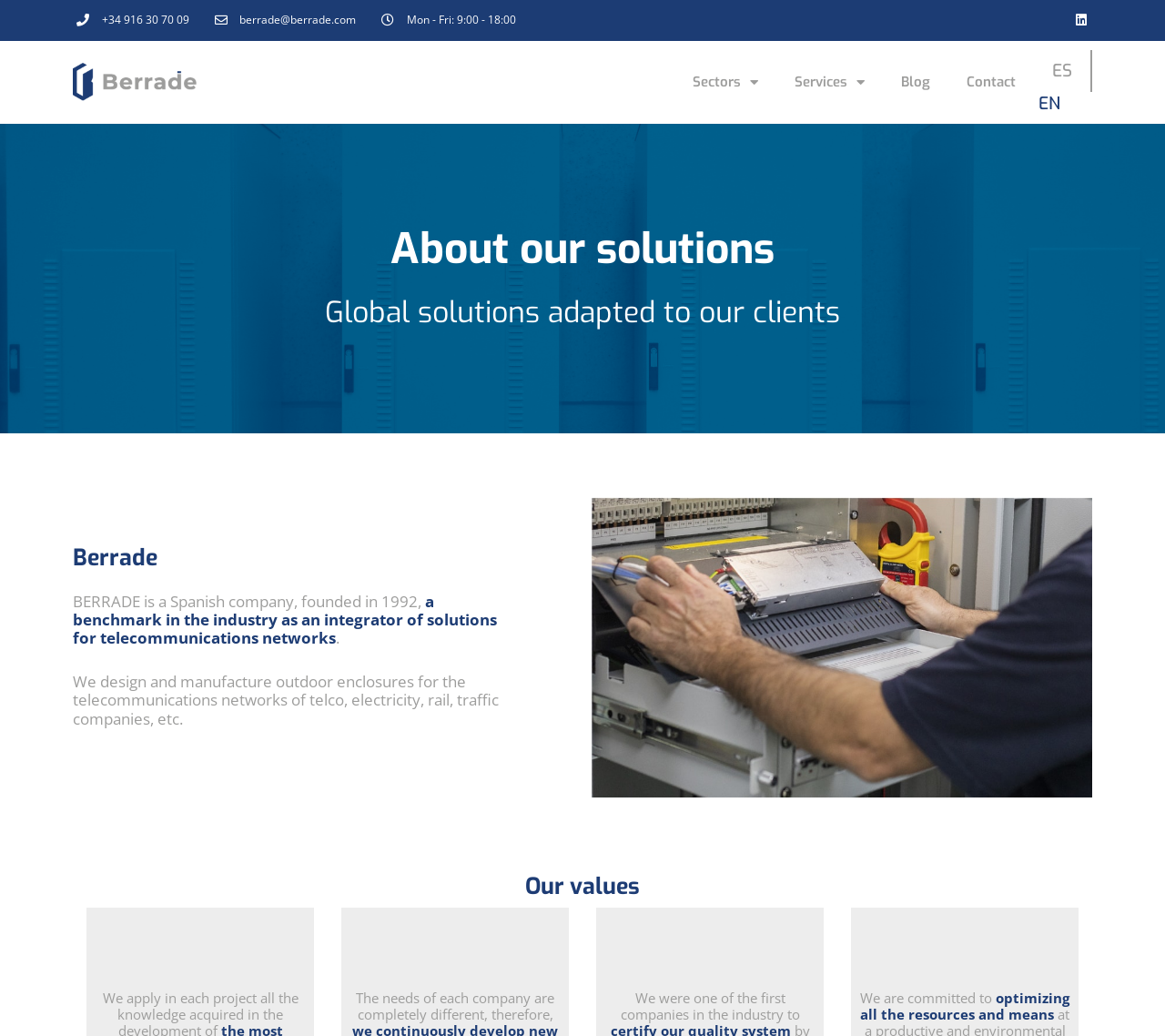What is the email address of Berrade?
With the help of the image, please provide a detailed response to the question.

I found the email address by looking at the link element with the bounding box coordinates [0.184, 0.013, 0.305, 0.026] which contains the email address berrade@berrade.com.